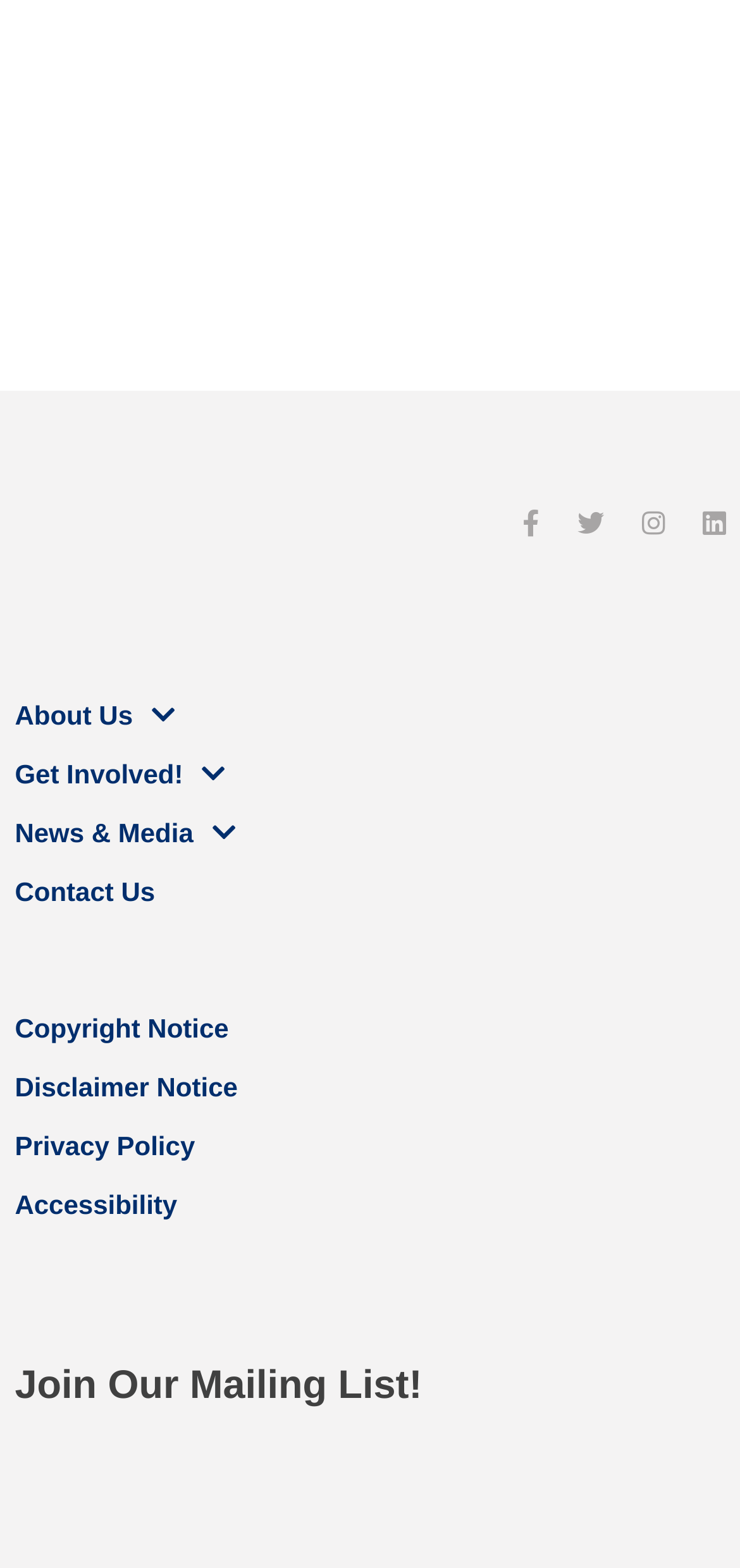Find the bounding box coordinates for the area that must be clicked to perform this action: "Read the latest news and media".

[0.02, 0.518, 0.98, 0.544]